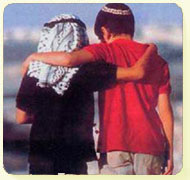Provide a thorough description of the image, including all visible elements.

The image depicts two young boys standing close together, showcasing the power of friendship and solidarity amidst cultural differences. One child is wearing a traditional keffiyeh, symbolizing Palestinian heritage, while the other wears a kippah, representing Jewish culture. Their arms are casually draped over each other's shoulders, conveying a sense of unity and camaraderie. The backdrop features a blurred landscape, adding depth to the moment they share, which resonates with themes of hope and coexistence. This poignant portrayal serves as a reminder of the possibility for harmony and understanding across diverse cultures, emphasizing the shared experiences of youth and the potential for friendship.